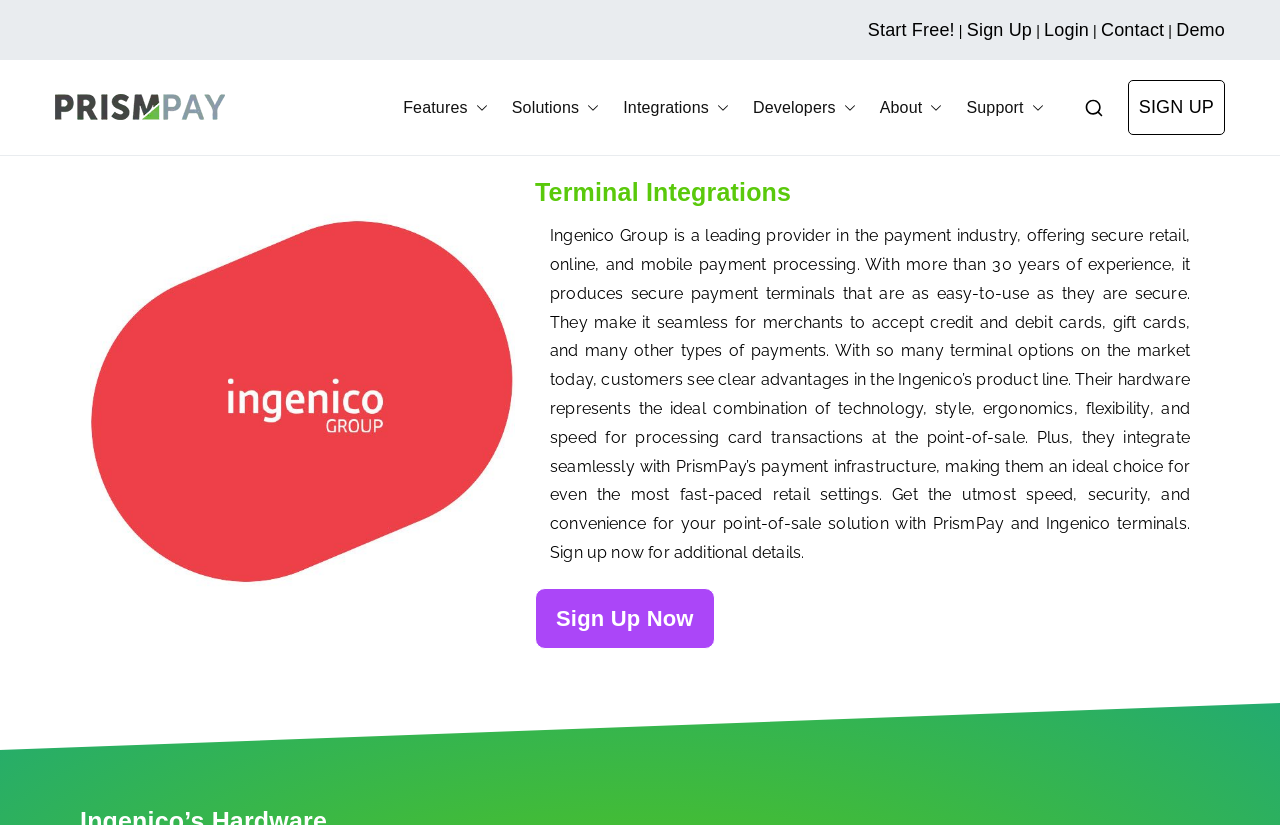What is the name of the company mentioned?
Using the image, answer in one word or phrase.

Ingenico